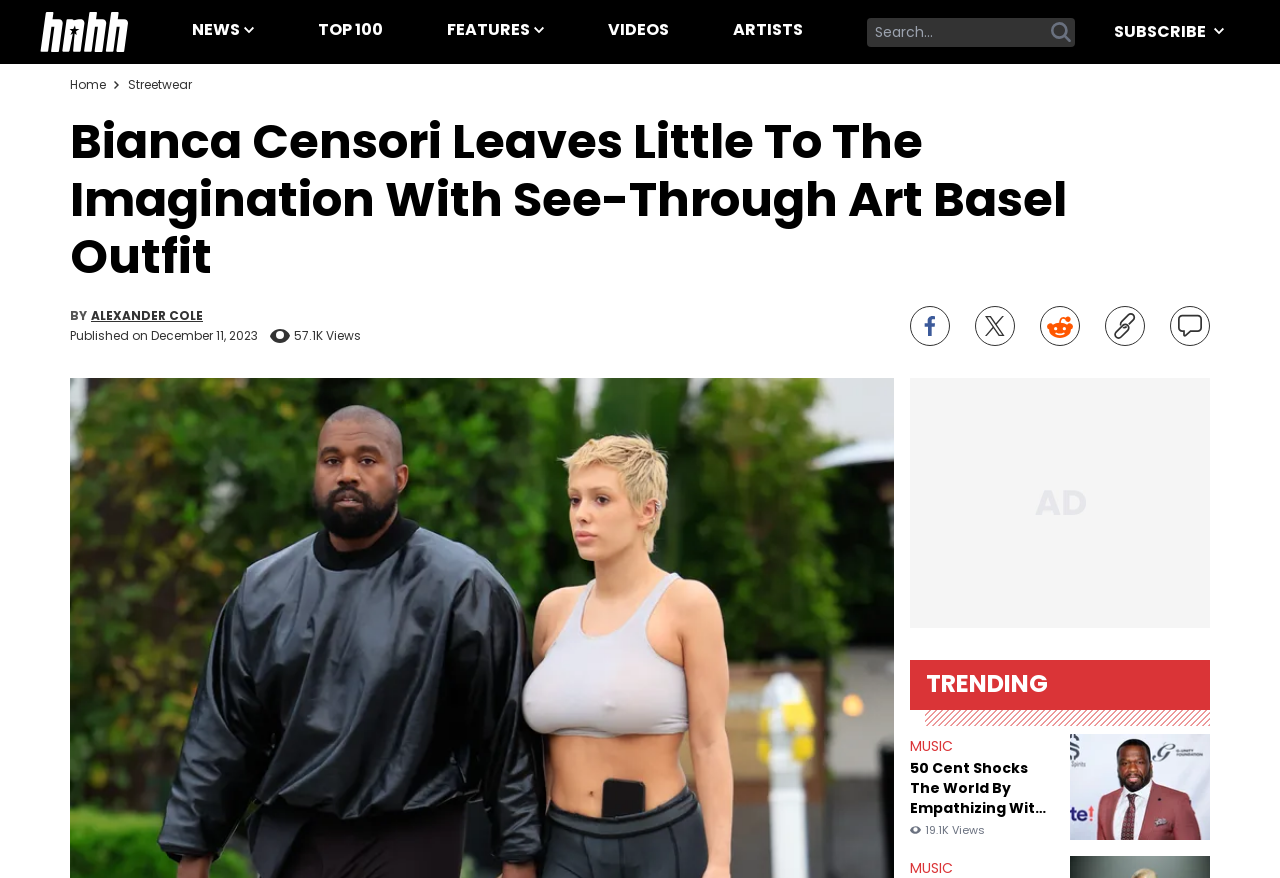Give a detailed account of the webpage.

This webpage appears to be an article about Bianca Censori's outfit at Art Basel, accompanied by Kanye West. The top section of the page features a header with links to "Home" and "Streetwear" on the left, and a heading that repeats the title of the article. Below the heading, there is a byline with the author's name, "ALEXANDER COLE", and a timestamp indicating when the article was published, "December 11, 2023". 

To the right of the byline, there is an image, likely a photo of Bianca Censori's outfit. Below the image, there are buttons to share the article on various social media platforms, including Facebook, X, and Reddit. 

On the top-right corner of the page, there is a navigation menu with links to "NEWS", "TOP 100", "FEATURES", "VIDEOS", and "ARTISTS". There is also a search bar and a "SUBSCRIBE" button.

Further down the page, there are several buttons with headlines and images, likely teasers for other articles. One of these buttons has a headline about 50 Cent and Diddy, while another appears to be about an award gala. There is also a button labeled "MUSIC" that appears twice.

Overall, the page has a clean layout with a focus on the main article and easy access to other content and features.